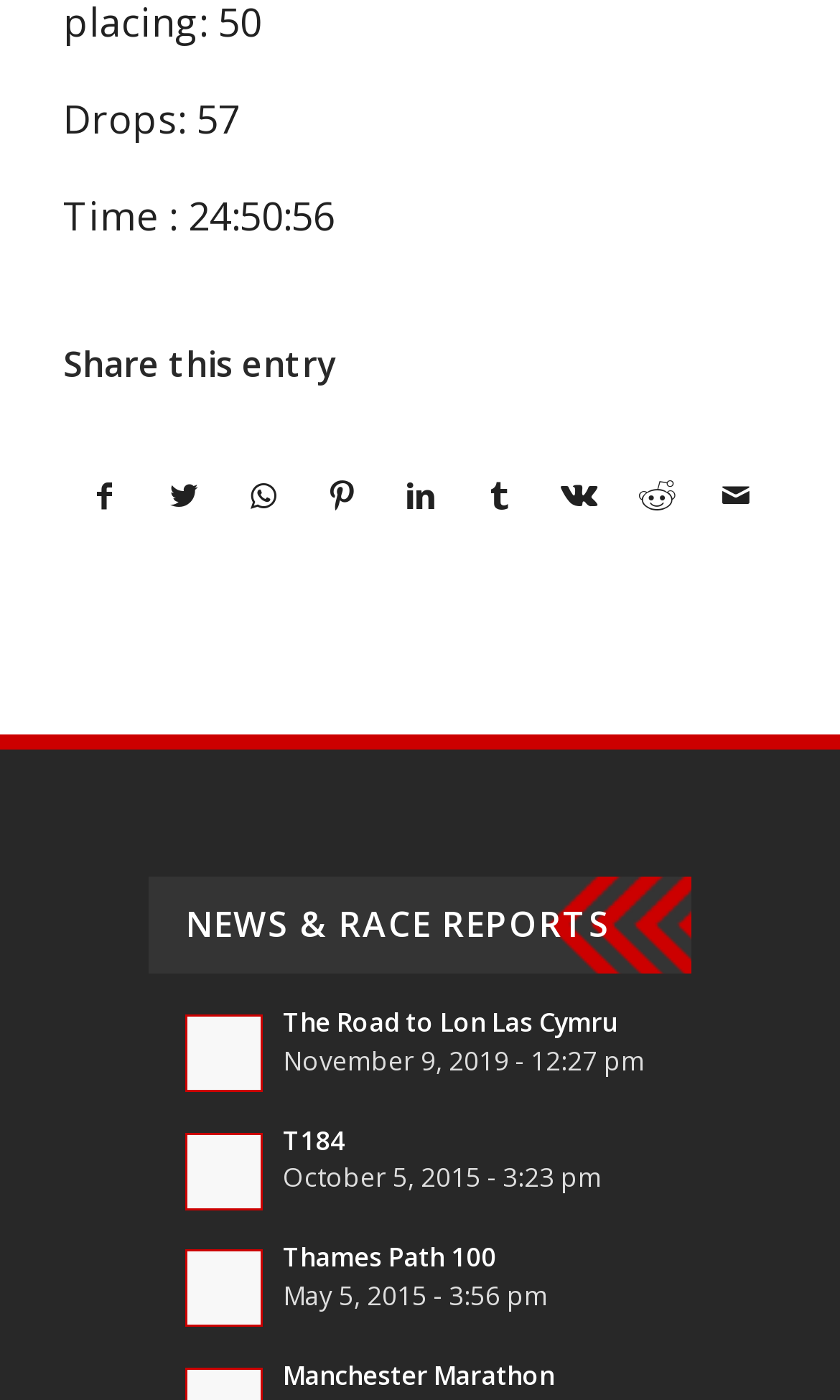What is the current time?
We need a detailed and exhaustive answer to the question. Please elaborate.

The current time can be inferred from the StaticText element 'Time : 24:50:56' which is located at the top of the webpage.